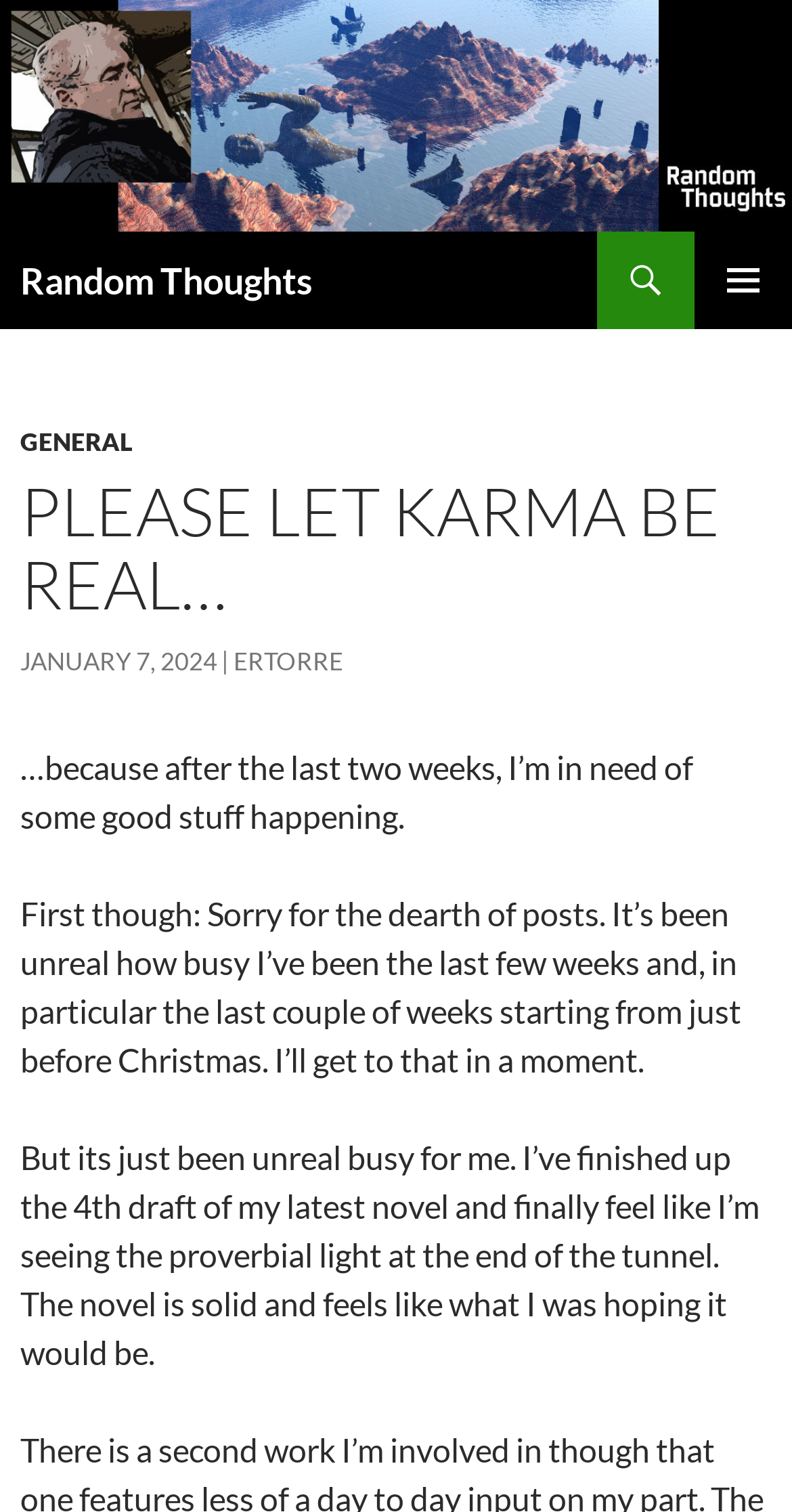What is the author apologizing for?
Answer the question with a single word or phrase, referring to the image.

Dearth of posts